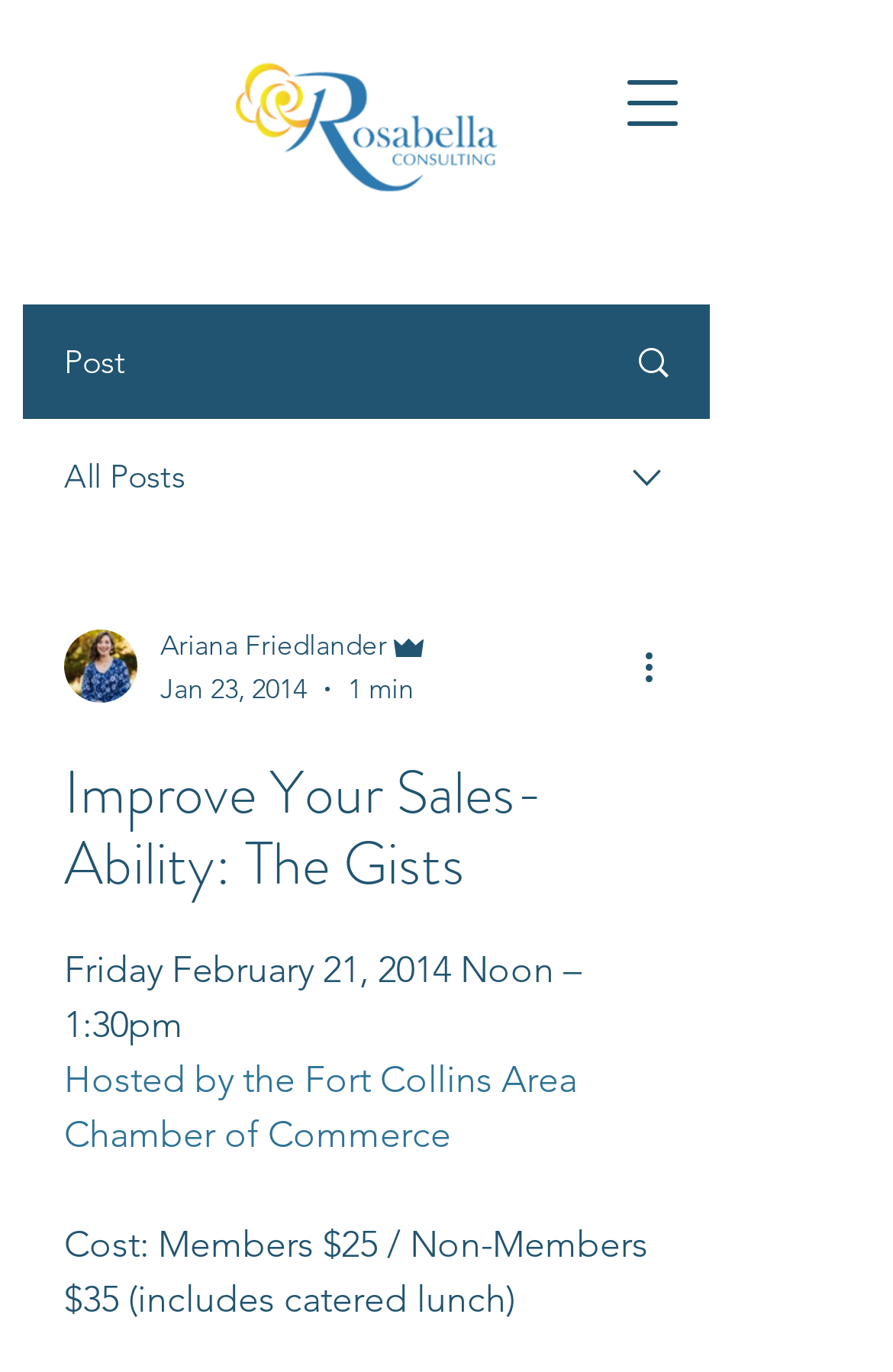Given the element description, predict the bounding box coordinates in the format (top-left x, top-left y, bottom-right x, bottom-right y). Make sure all values are between 0 and 1. Here is the element description: Search

[0.669, 0.224, 0.792, 0.304]